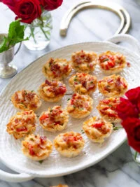What is on top of the pastry crust?
Respond to the question with a single word or phrase according to the image.

Bacon and diced tomatoes